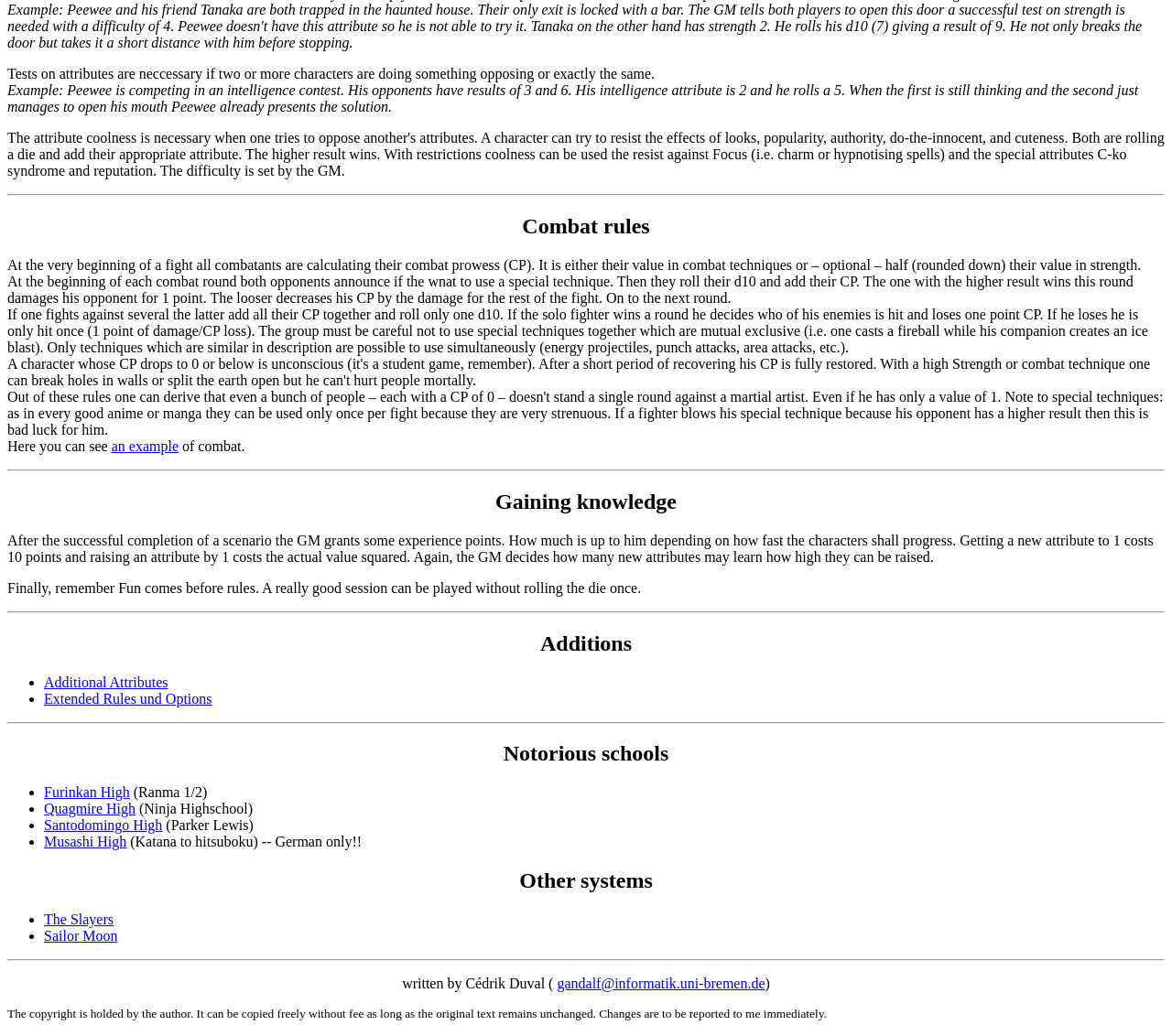Find the bounding box coordinates of the element's region that should be clicked in order to follow the given instruction: "Click on 'an example'". The coordinates should consist of four float numbers between 0 and 1, i.e., [left, top, right, bottom].

[0.095, 0.423, 0.152, 0.438]